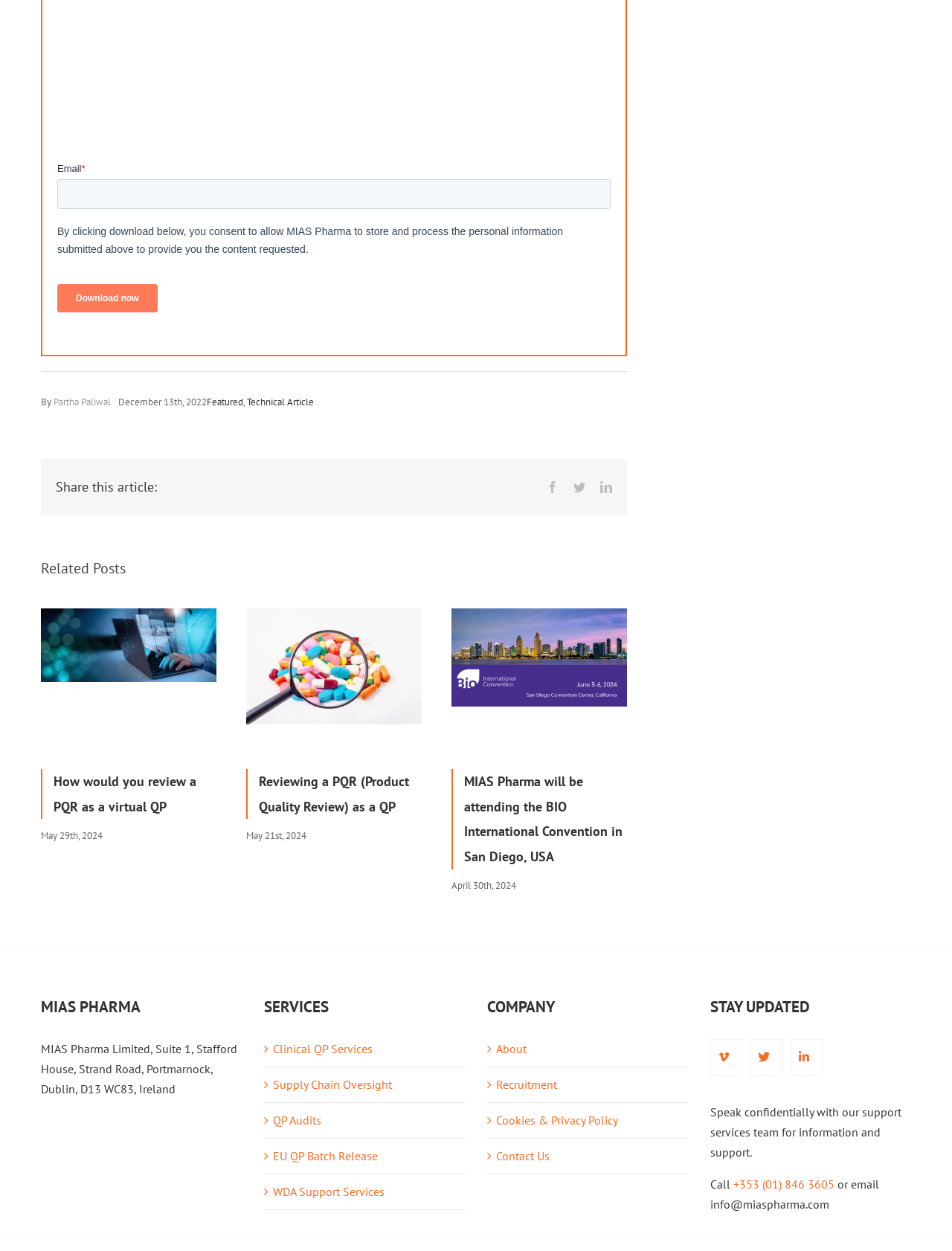Find the bounding box coordinates for the area you need to click to carry out the instruction: "View the 'How would you review a PQR as a virtual QP' article". The coordinates should be four float numbers between 0 and 1, indicated as [left, top, right, bottom].

[0.043, 0.486, 0.227, 0.498]